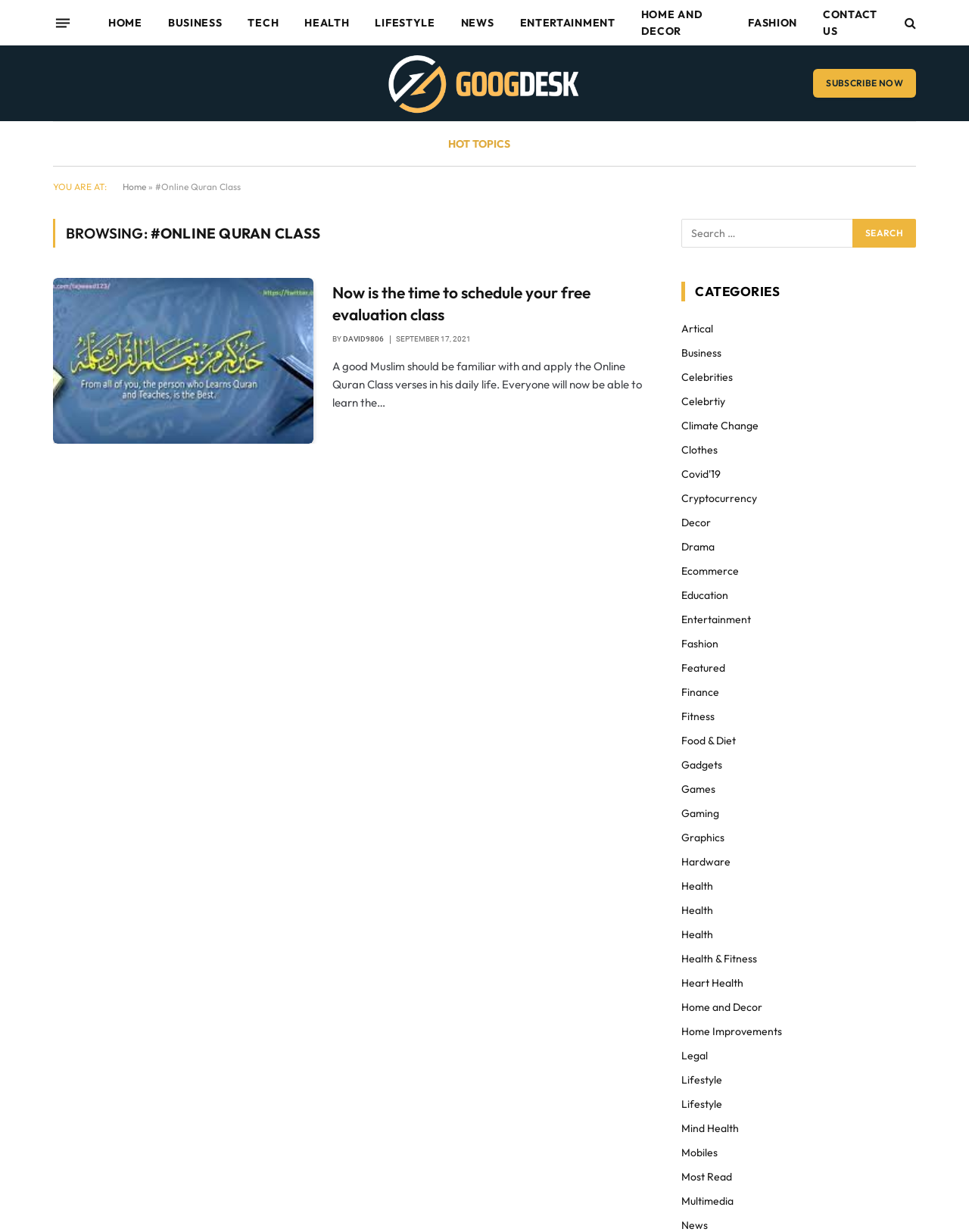Bounding box coordinates should be provided in the format (top-left x, top-left y, bottom-right x, bottom-right y) with all values between 0 and 1. Identify the bounding box for this UI element: Home and Decor

[0.648, 0.0, 0.759, 0.037]